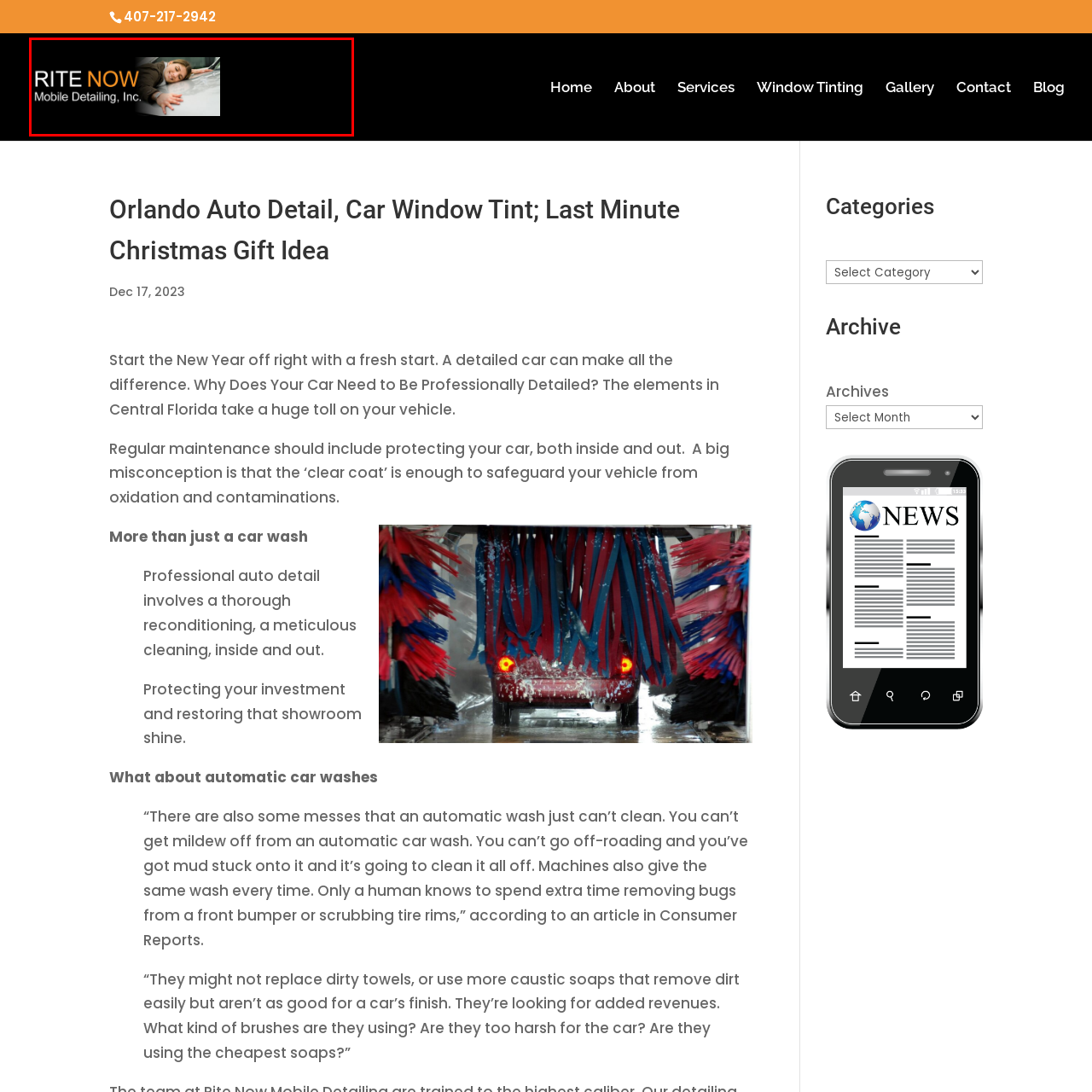What is the person in the image leaning against?
Review the image area surrounded by the red bounding box and give a detailed answer to the question.

The person in the image is leaning against a shiny car, which is a visual representation of the satisfaction of a freshly detailed vehicle, highlighting the service offered by Rite Now Mobile Detailing.